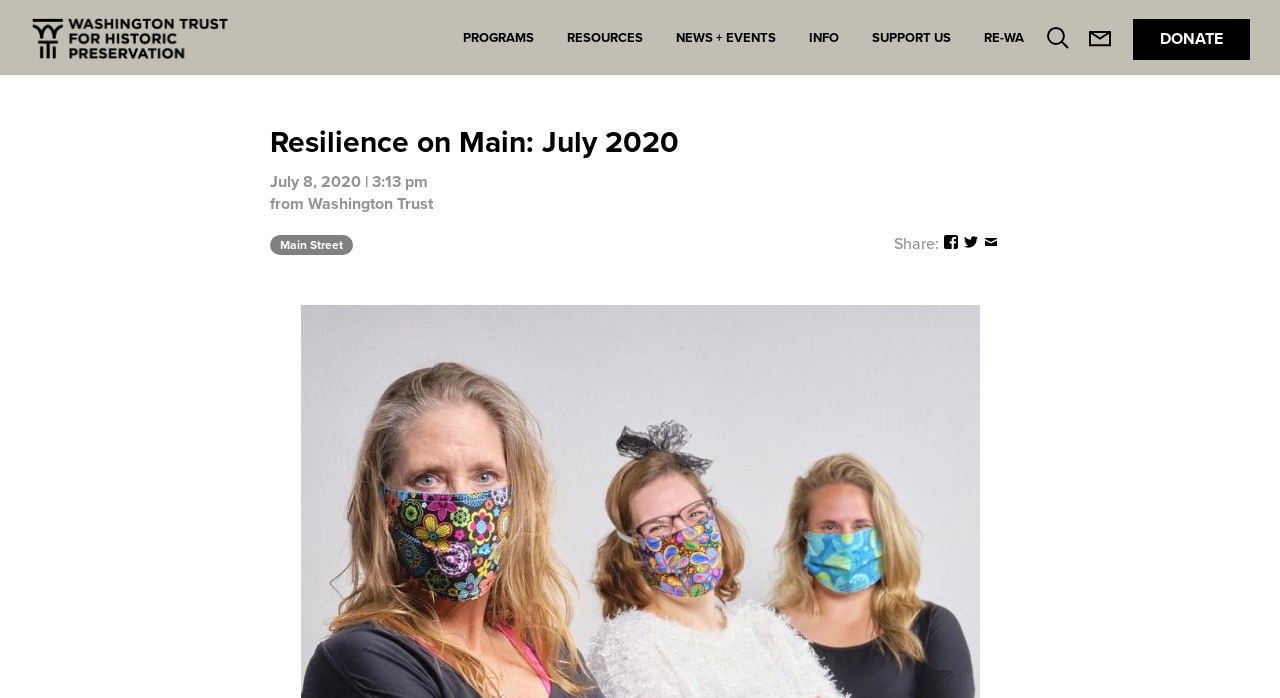Please reply to the following question with a single word or a short phrase:
What is the logo image on the top left?

Washington Trust for Historic Preservation